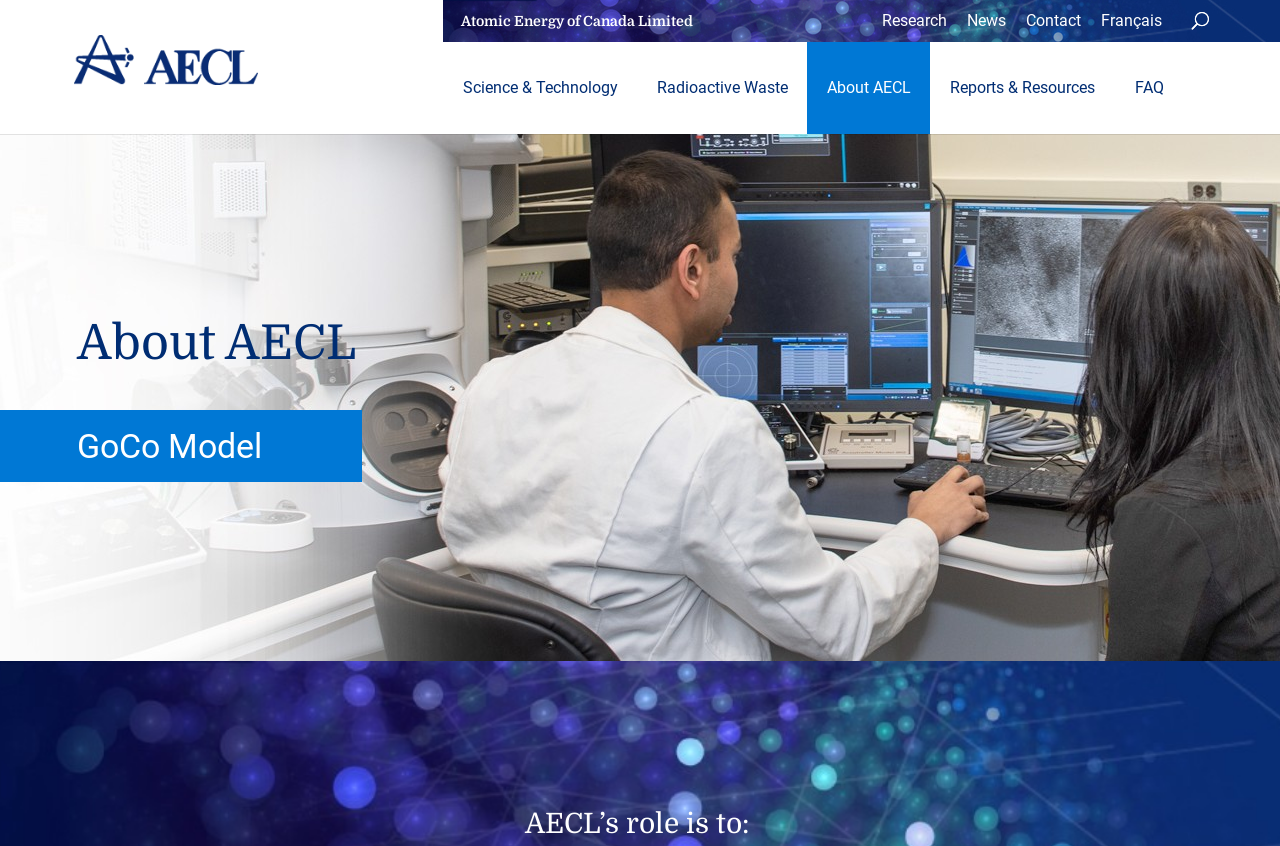Locate the bounding box coordinates of the element that needs to be clicked to carry out the instruction: "Click on Français". The coordinates should be given as four float numbers ranging from 0 to 1, i.e., [left, top, right, bottom].

[0.854, 0.0, 0.914, 0.05]